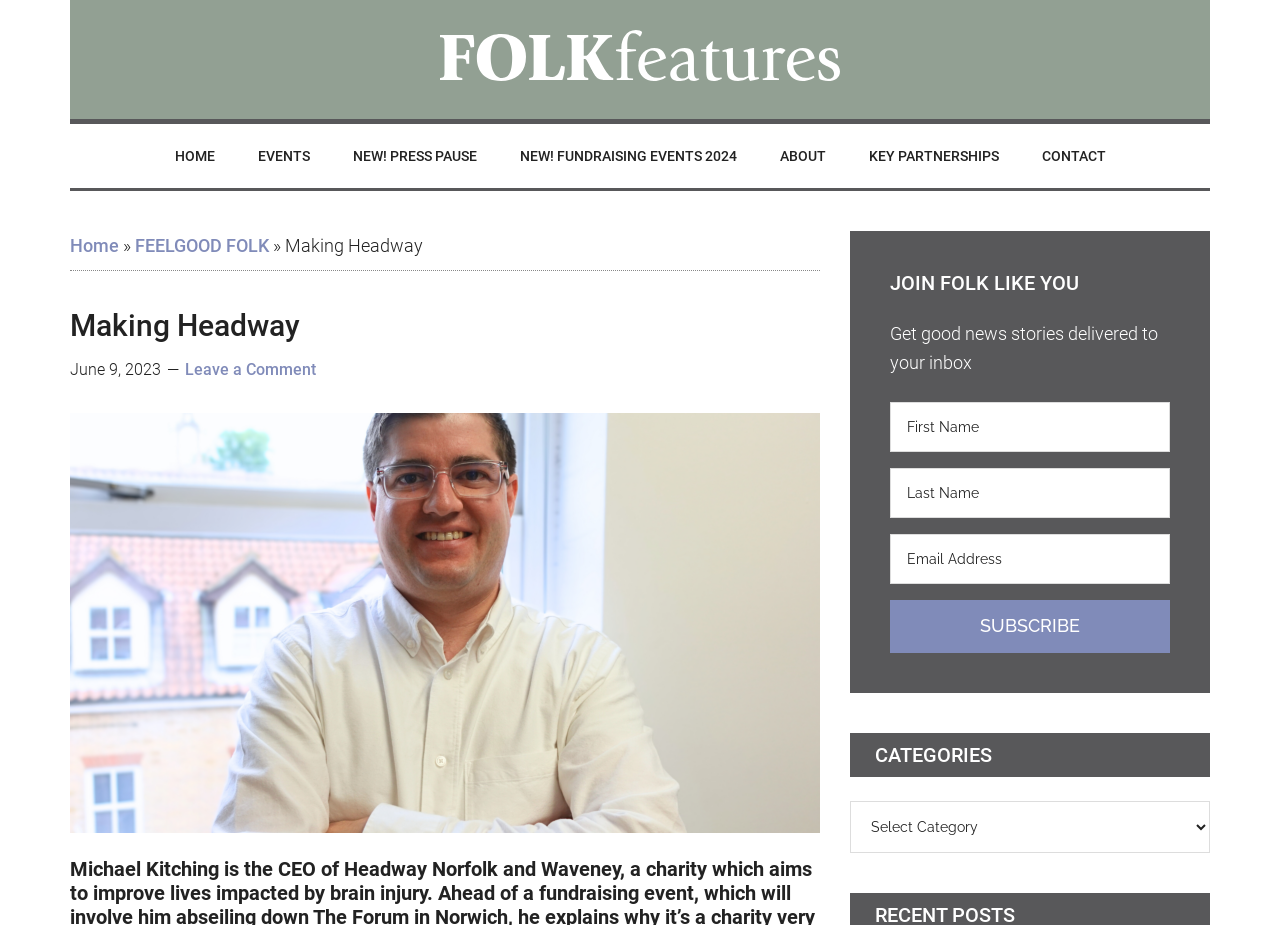What type of content is categorized on the webpage?
Give a thorough and detailed response to the question.

The webpage has a section titled 'CATEGORIES' which suggests that the content on the webpage is categorized, and based on the context, it appears that the categorized content is stories.